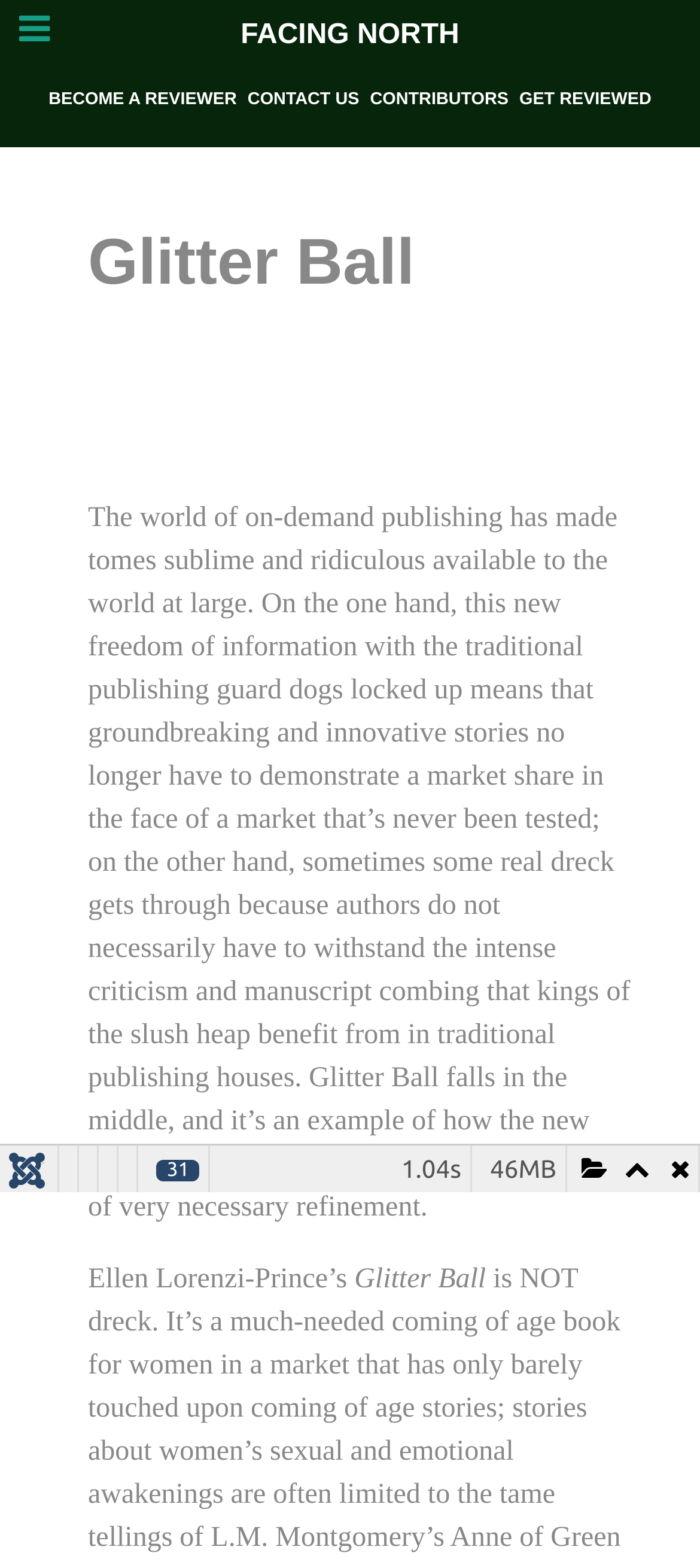Locate the bounding box coordinates of the clickable area needed to fulfill the instruction: "Click on CONTACT US".

[0.354, 0.057, 0.513, 0.07]